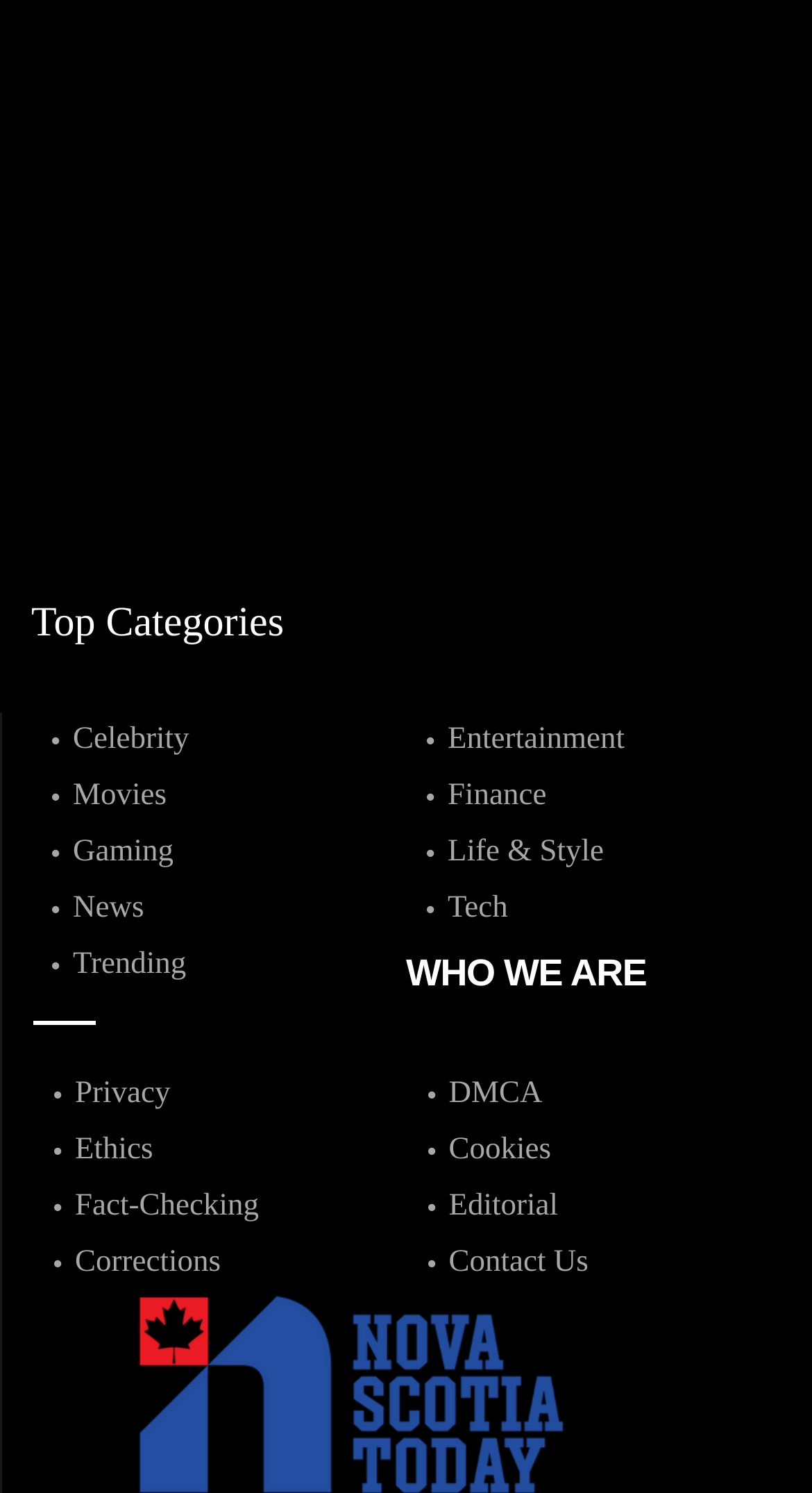Analyze the image and give a detailed response to the question:
What is the category that comes after 'Movies'?

By looking at the links under the 'Top Categories' heading, I can see that the category that comes after 'Movies' is 'Finance', which has a bounding box coordinate of [0.5, 0.515, 0.962, 0.55].